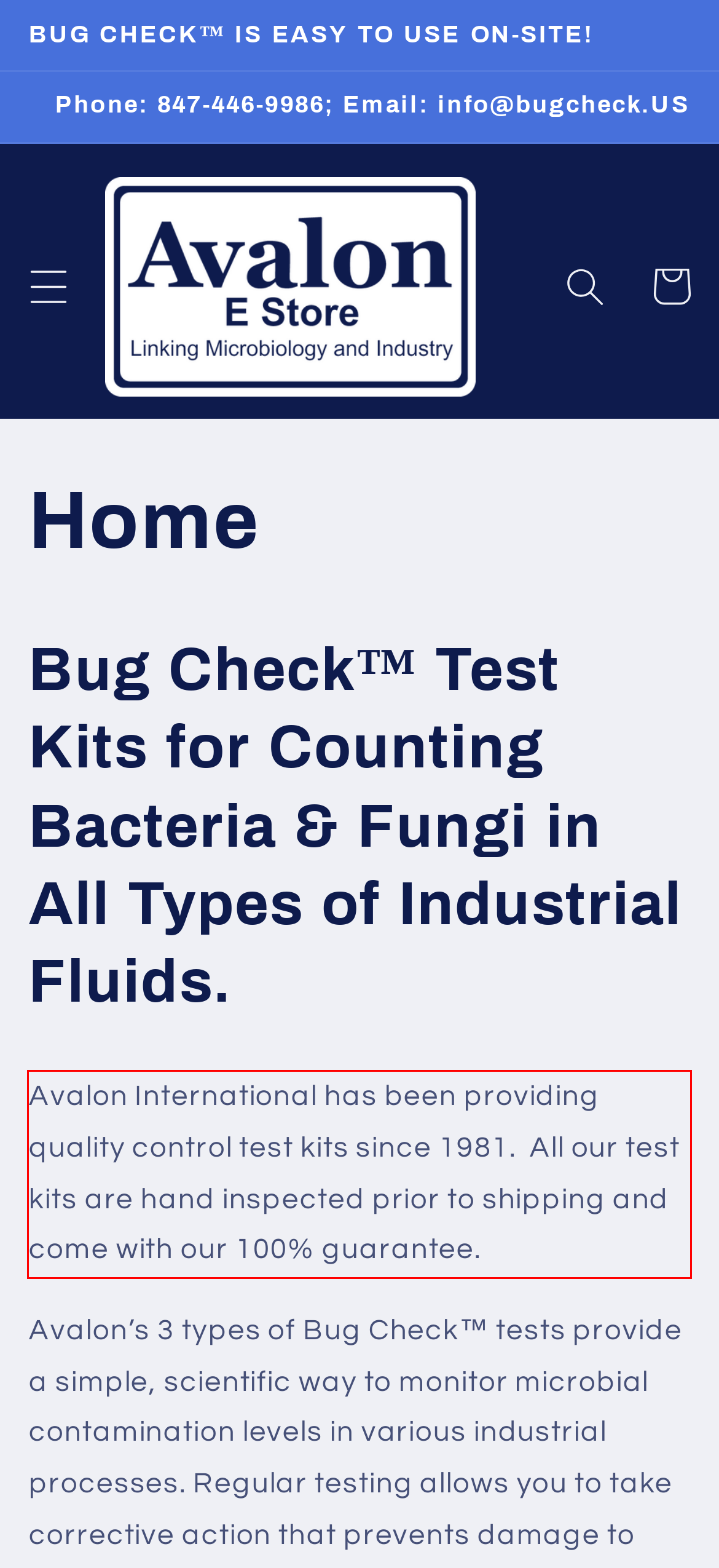Please recognize and transcribe the text located inside the red bounding box in the webpage image.

Avalon International has been providing quality control test kits since 1981. All our test kits are hand inspected prior to shipping and come with our 100% guarantee.